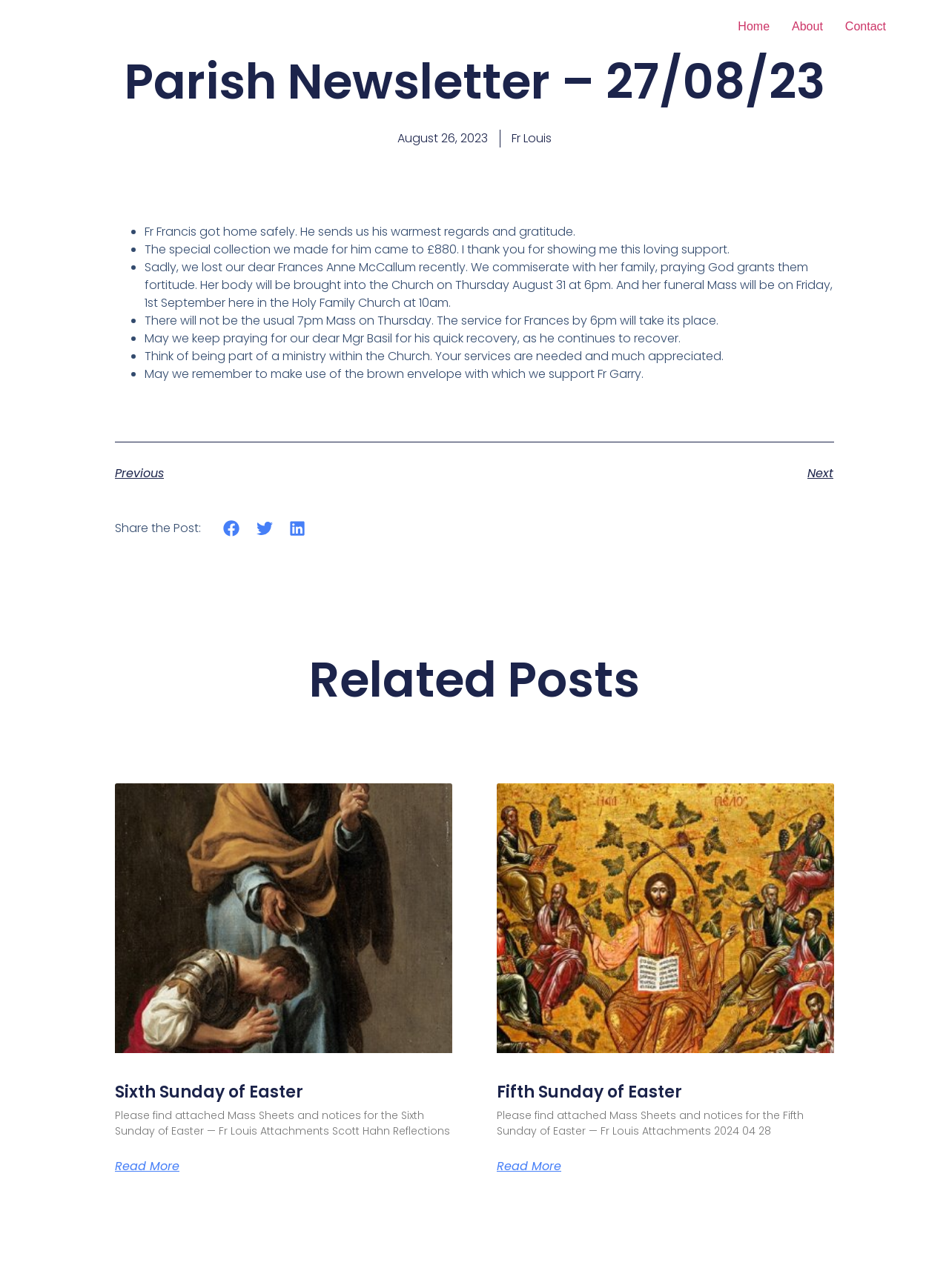Deliver a detailed narrative of the webpage's visual and textual elements.

The webpage is a parish newsletter from the Church of the Holy Family, dated August 27, 2023. At the top, there are three links: "Home", "About", and "Contact", aligned horizontally. Below these links, there is a heading that displays the title of the newsletter.

The main content of the newsletter is divided into sections, each marked by a bullet point. The first section announces the safe return of Fr Francis and expresses gratitude for the collection made for him. The second section conveys condolences for the loss of Frances Anne McCallum and provides details about her funeral service. The subsequent sections include prayers for Mgr Basil's recovery, an invitation to participate in church ministries, and a reminder to support Fr Garry.

At the bottom of the page, there are links to navigate to the previous and next newsletters. Below these links, there is a section to share the post on social media platforms, including Facebook, Twitter, and LinkedIn, each represented by an icon.

The page also features a "Related Posts" section, which includes two articles with headings "Sixth Sunday of Easter" and "Fifth Sunday of Easter". Each article has a link to read more about the respective Sunday, along with a brief description and attachments.